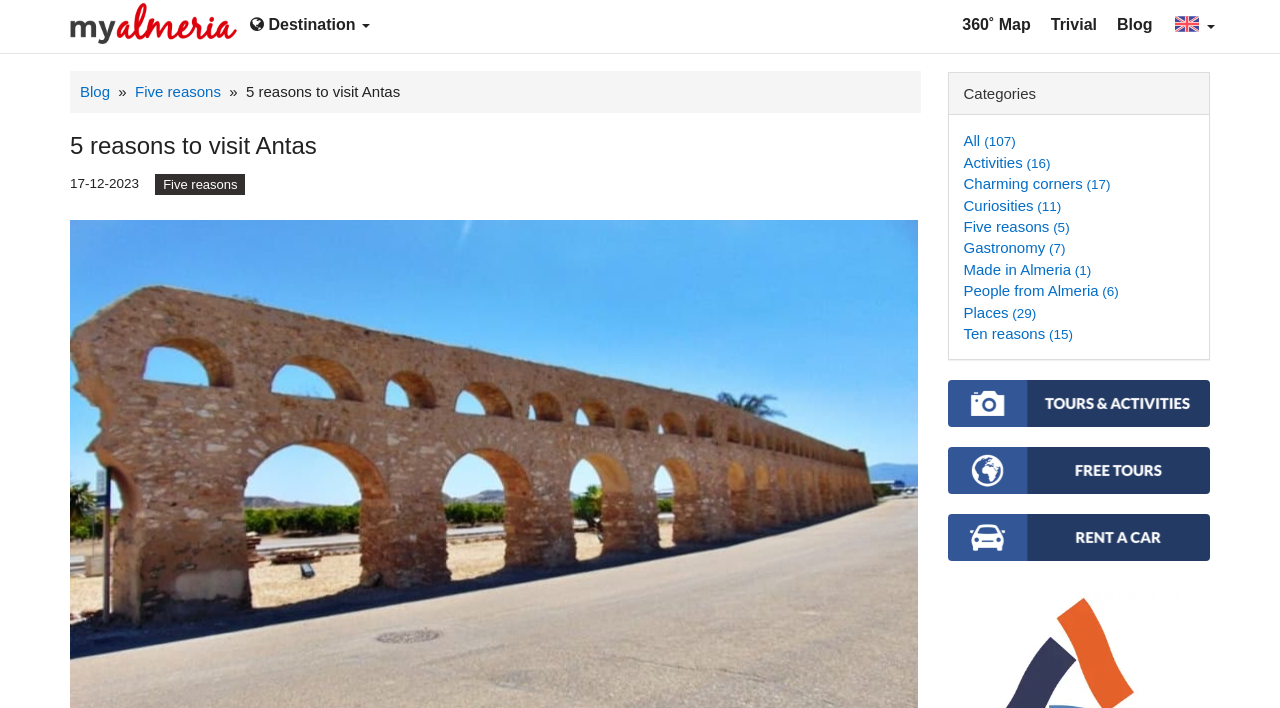Observe the image and answer the following question in detail: What is the name of the website?

I determined the answer by looking at the top-left corner of the webpage, where I found a link with the text 'My Almeria' and an image with the same name.